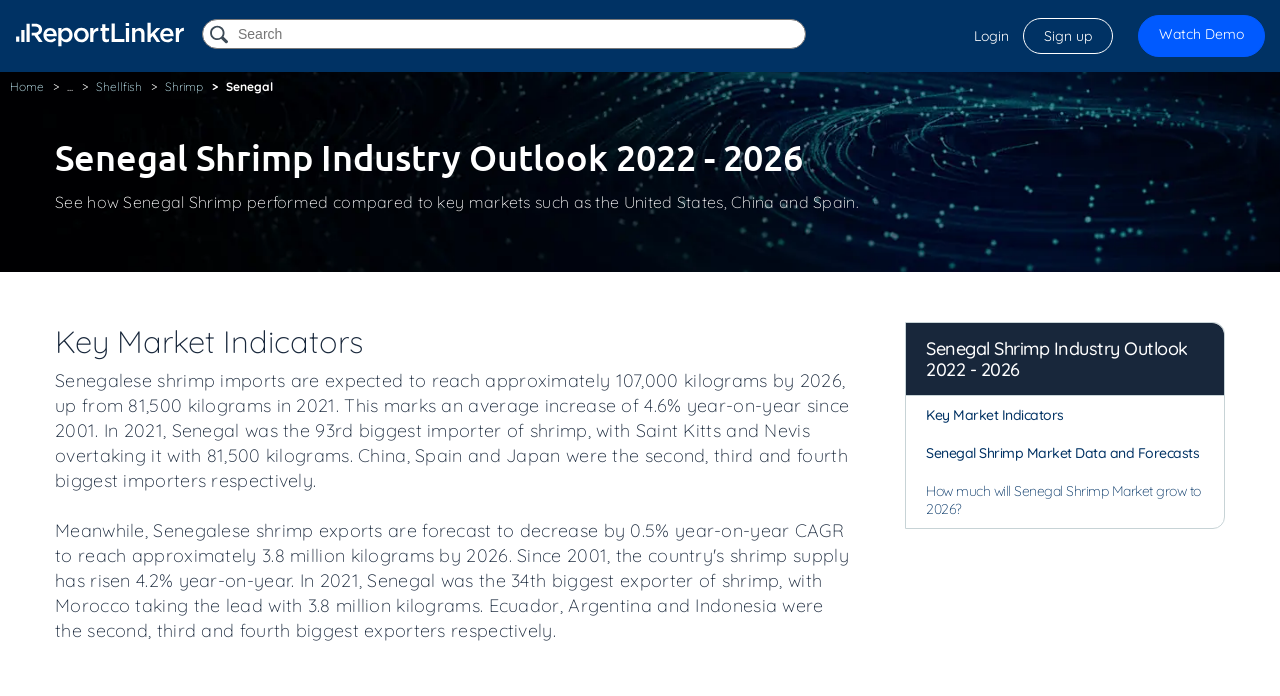What is the link 'Watch Demo' for?
Provide a detailed and extensive answer to the question.

The question is asking about the link 'Watch Demo' on the webpage. By looking at the link 'Watch Demo', we can infer that it is for watching a demo, but the exact content of the demo is not specified on the webpage.